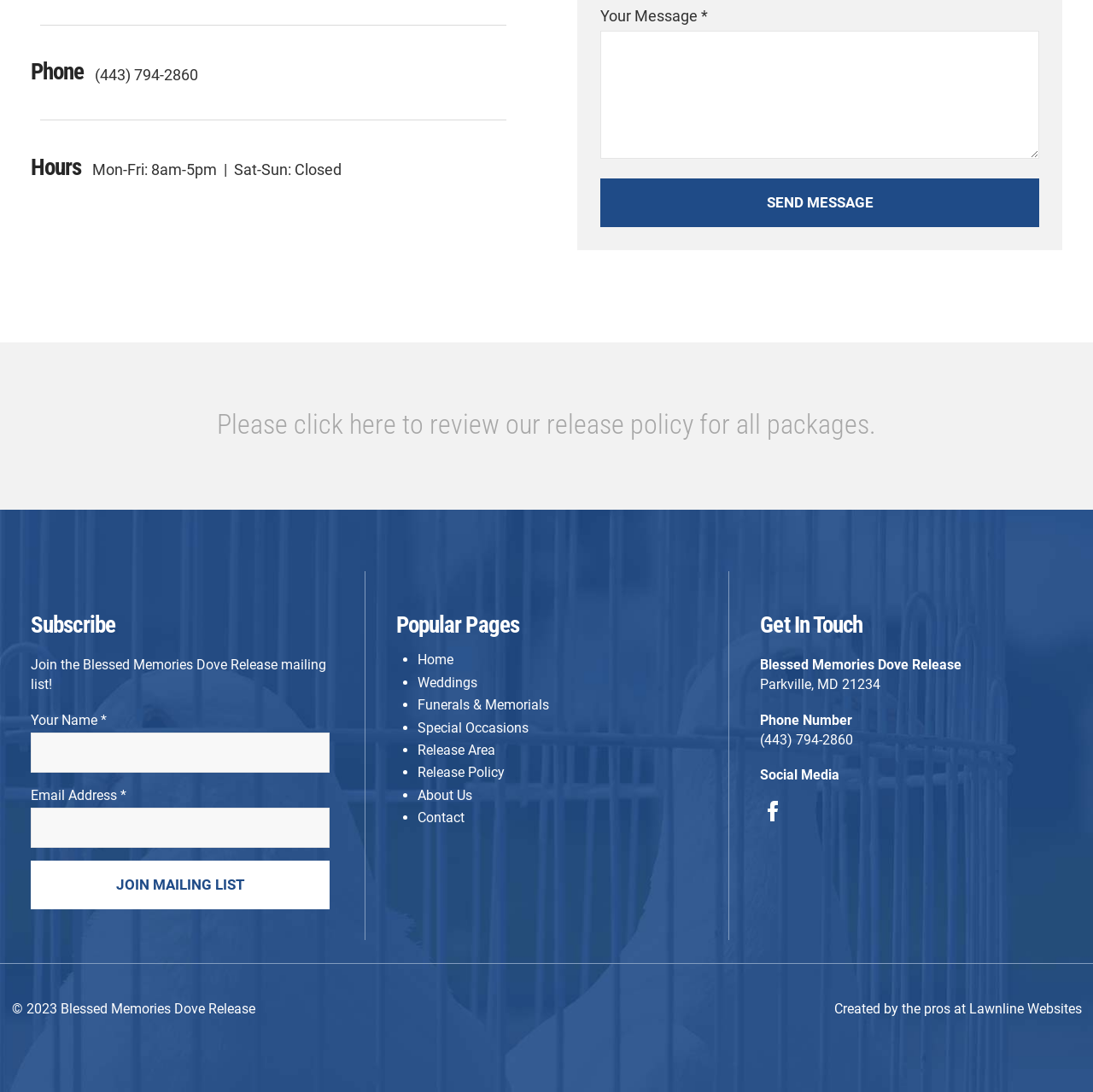Please locate the bounding box coordinates of the region I need to click to follow this instruction: "Click the 'Home' link".

[0.382, 0.597, 0.415, 0.612]